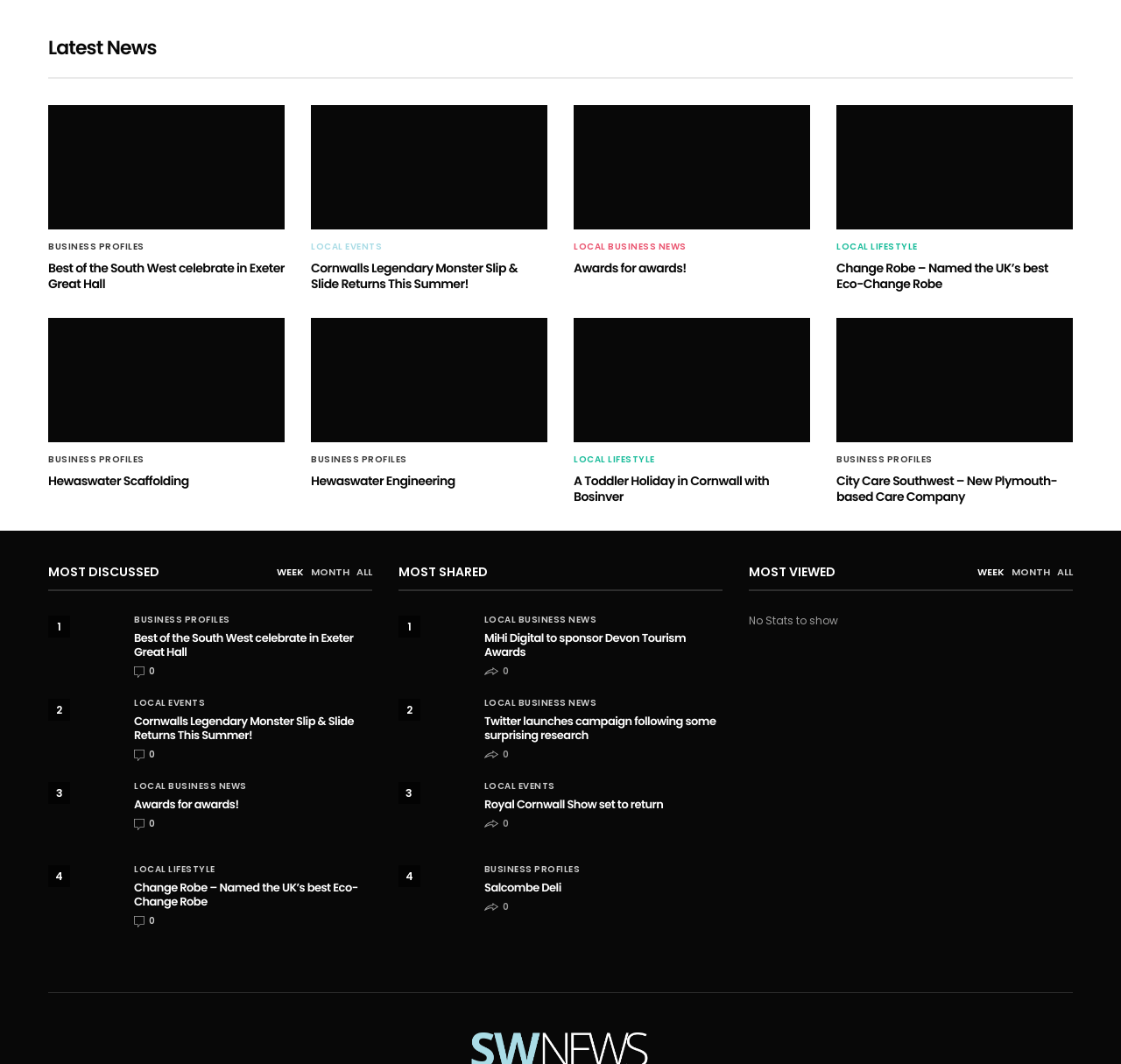Examine the image carefully and respond to the question with a detailed answer: 
What is the section title above the 'WEEK', 'MONTH', and 'ALL' links?

The 'StaticText' element with the text 'MOST DISCUSSED' is located above the links 'WEEK', 'MONTH', and 'ALL', indicating that it is the section title.